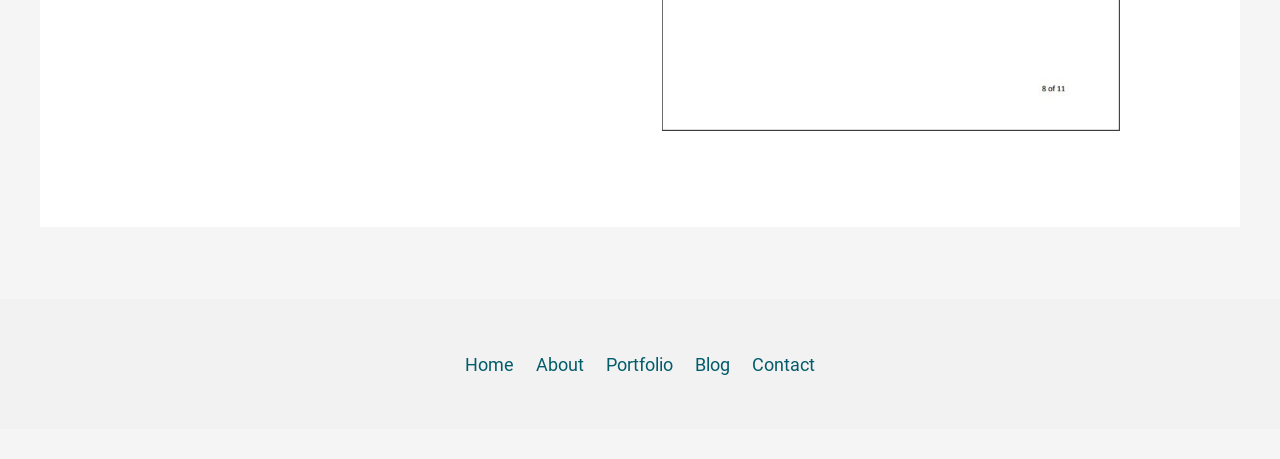Please reply to the following question with a single word or a short phrase:
What is the layout of the menu items?

Horizontal